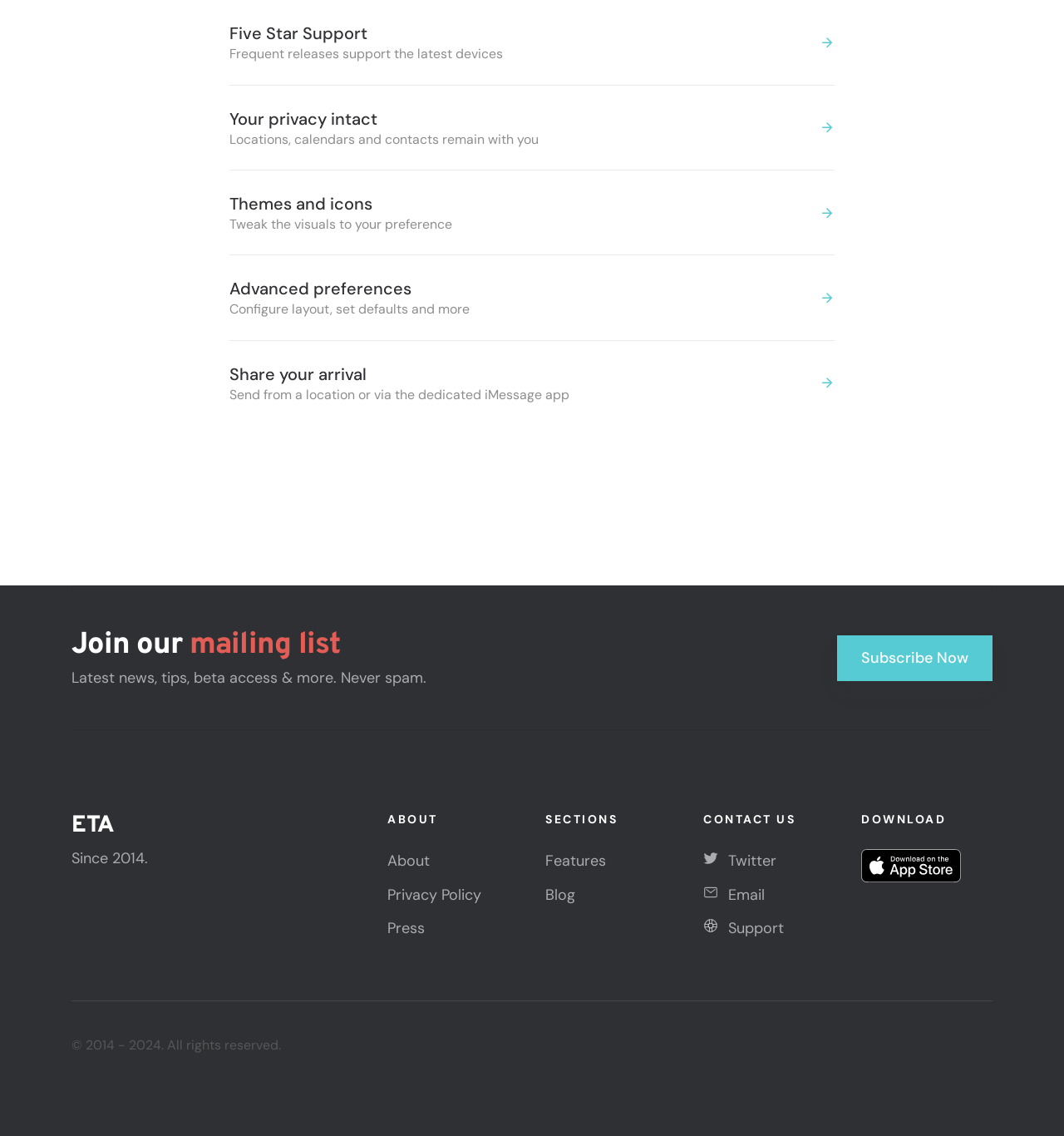Please mark the bounding box coordinates of the area that should be clicked to carry out the instruction: "Read about privacy policy".

[0.364, 0.779, 0.452, 0.796]